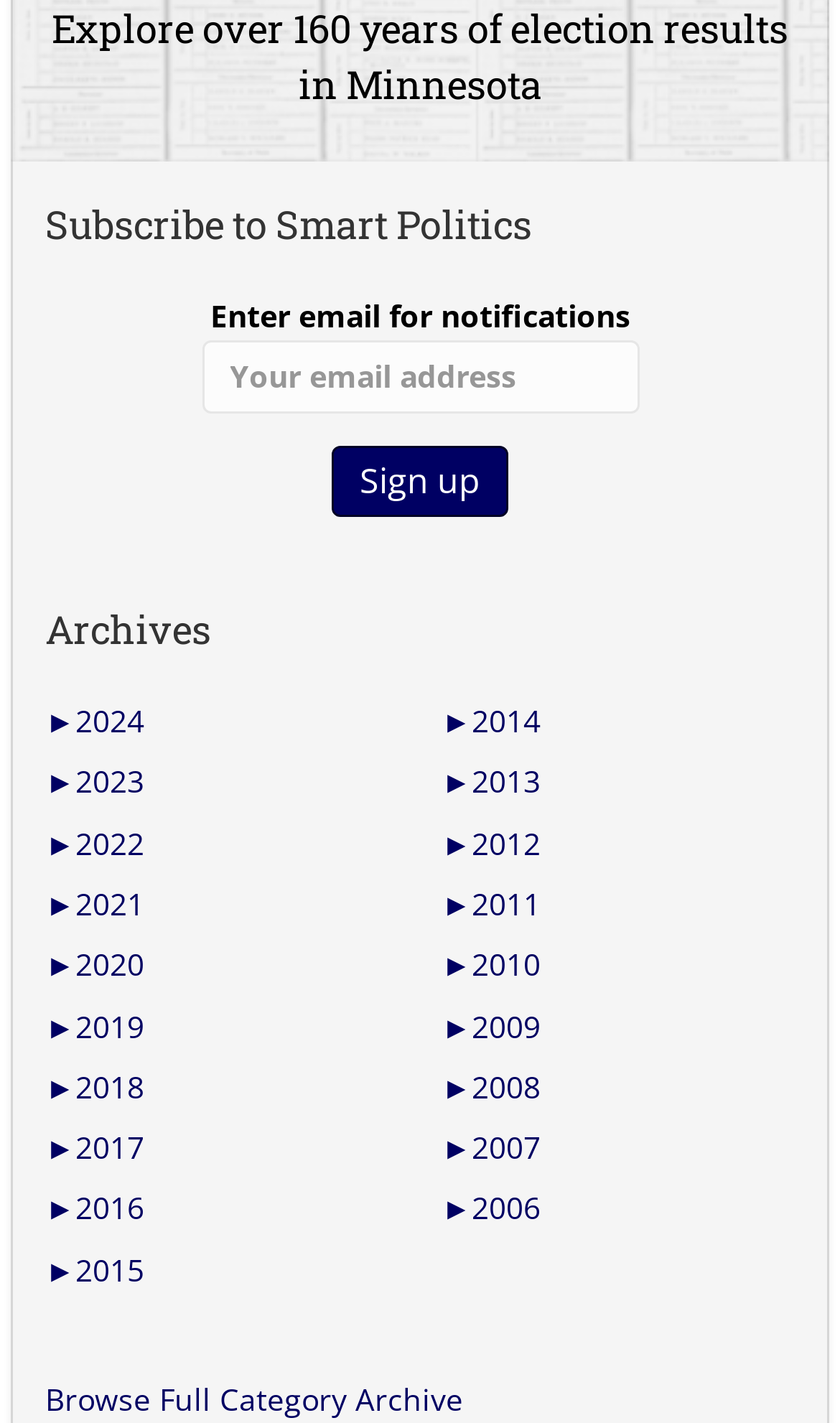Please indicate the bounding box coordinates of the element's region to be clicked to achieve the instruction: "Sign up". Provide the coordinates as four float numbers between 0 and 1, i.e., [left, top, right, bottom].

[0.395, 0.313, 0.605, 0.363]